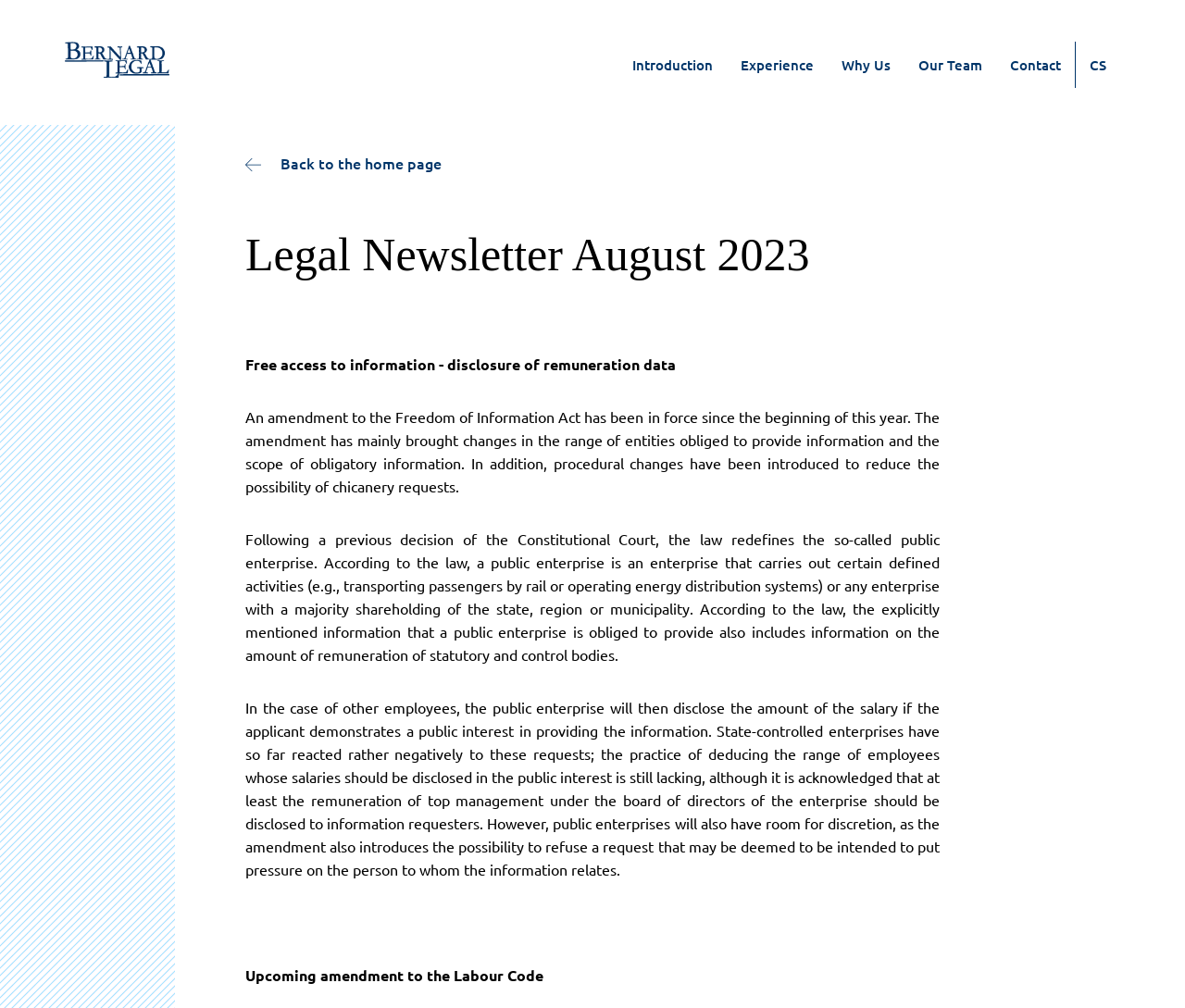Based on the element description Back to the home page, identify the bounding box coordinates for the UI element. The coordinates should be in the format (top-left x, top-left y, bottom-right x, bottom-right y) and within the 0 to 1 range.

[0.207, 0.152, 0.793, 0.172]